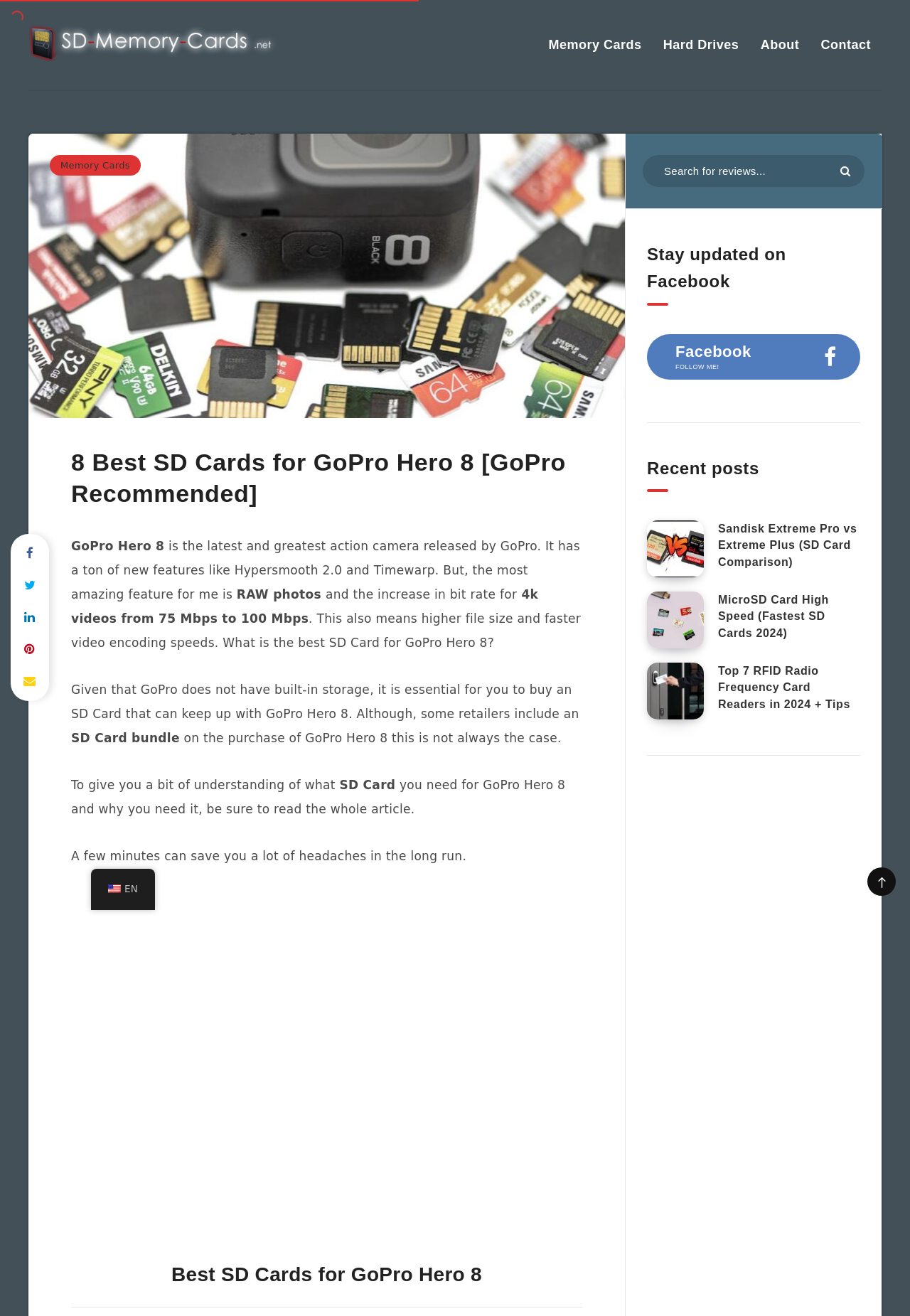Determine the bounding box coordinates of the clickable element to achieve the following action: 'Search in resources'. Provide the coordinates as four float values between 0 and 1, formatted as [left, top, right, bottom].

[0.706, 0.118, 0.95, 0.142]